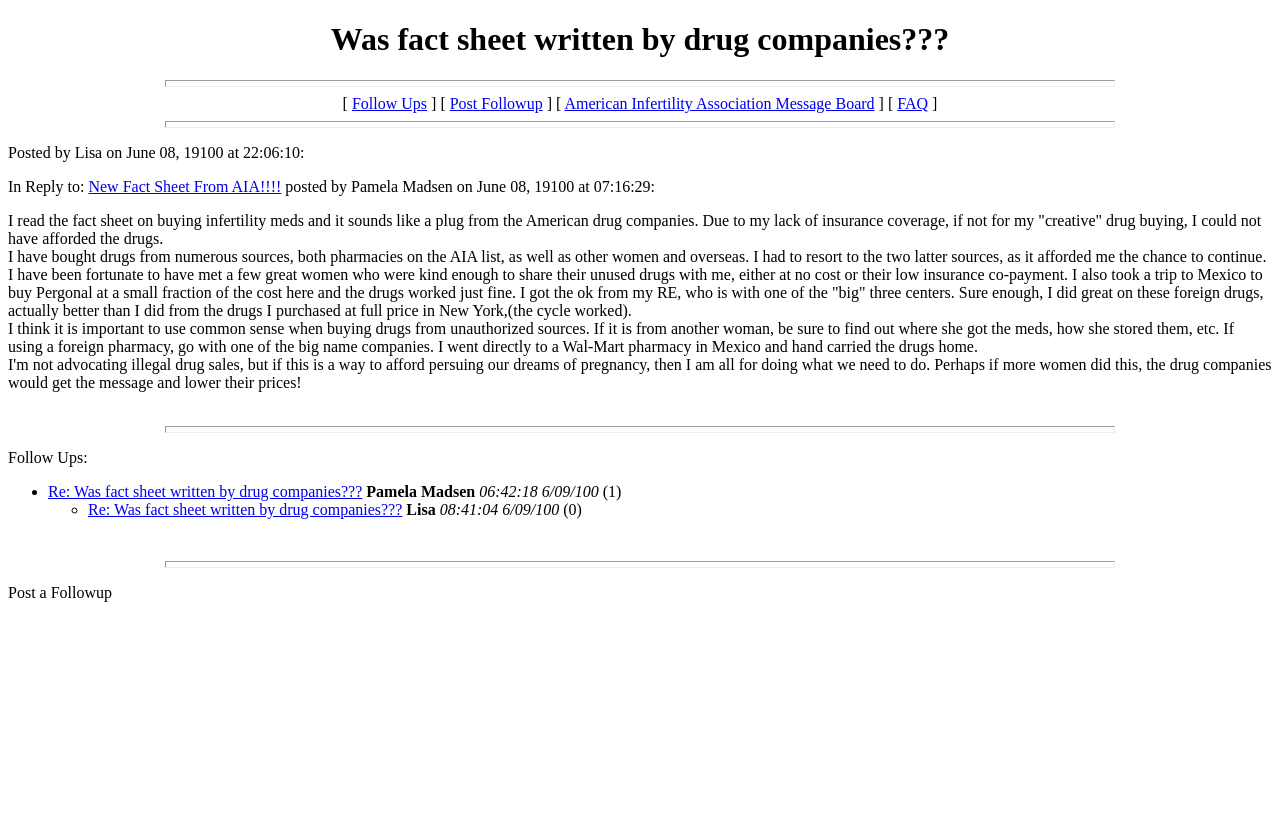How many follow-ups are there?
Kindly give a detailed and elaborate answer to the question.

There are two follow-ups listed under the 'Follow Ups' section, one from Pamela Madsen and one from Lisa.